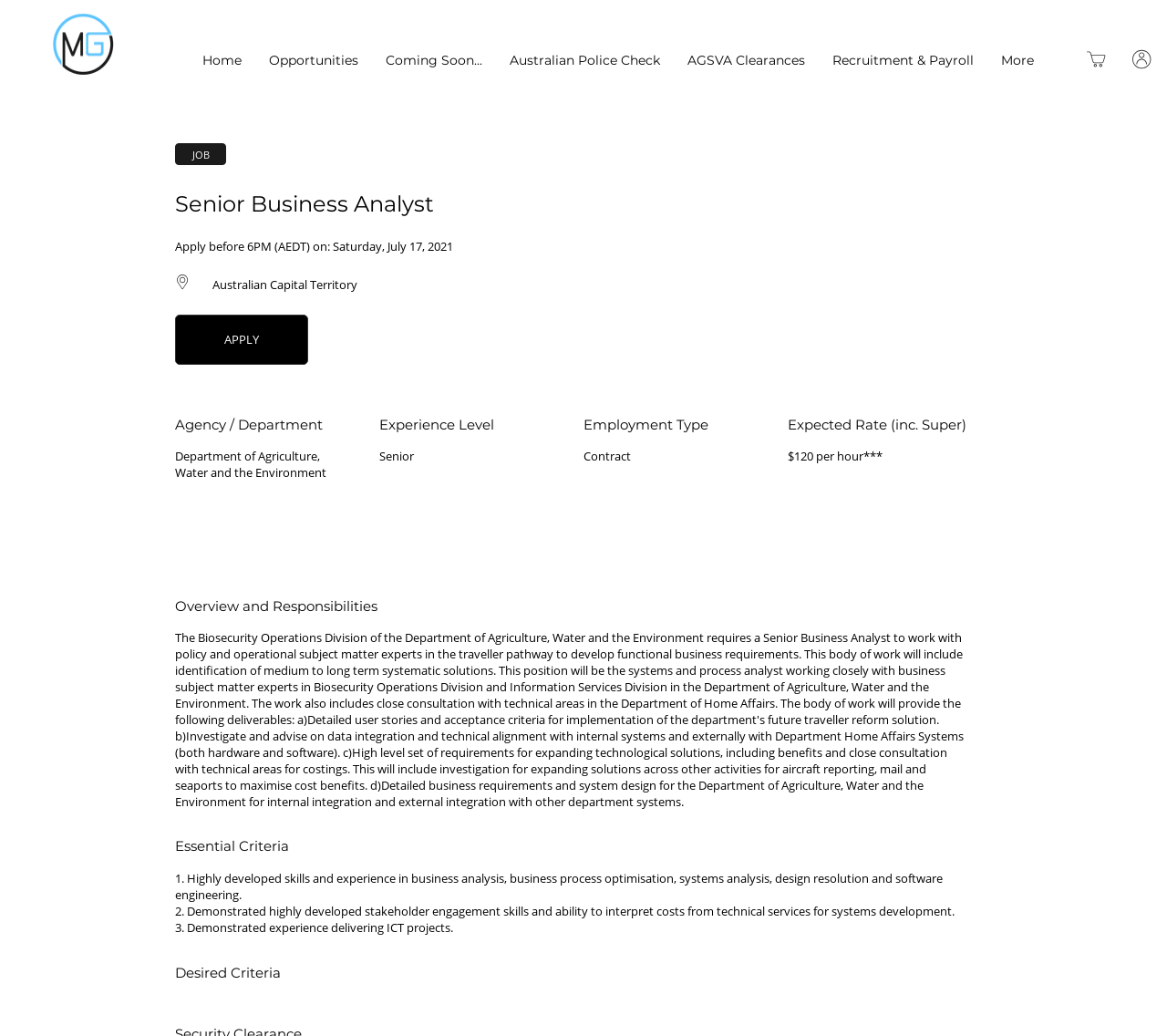Please mark the clickable region by giving the bounding box coordinates needed to complete this instruction: "View News".

None